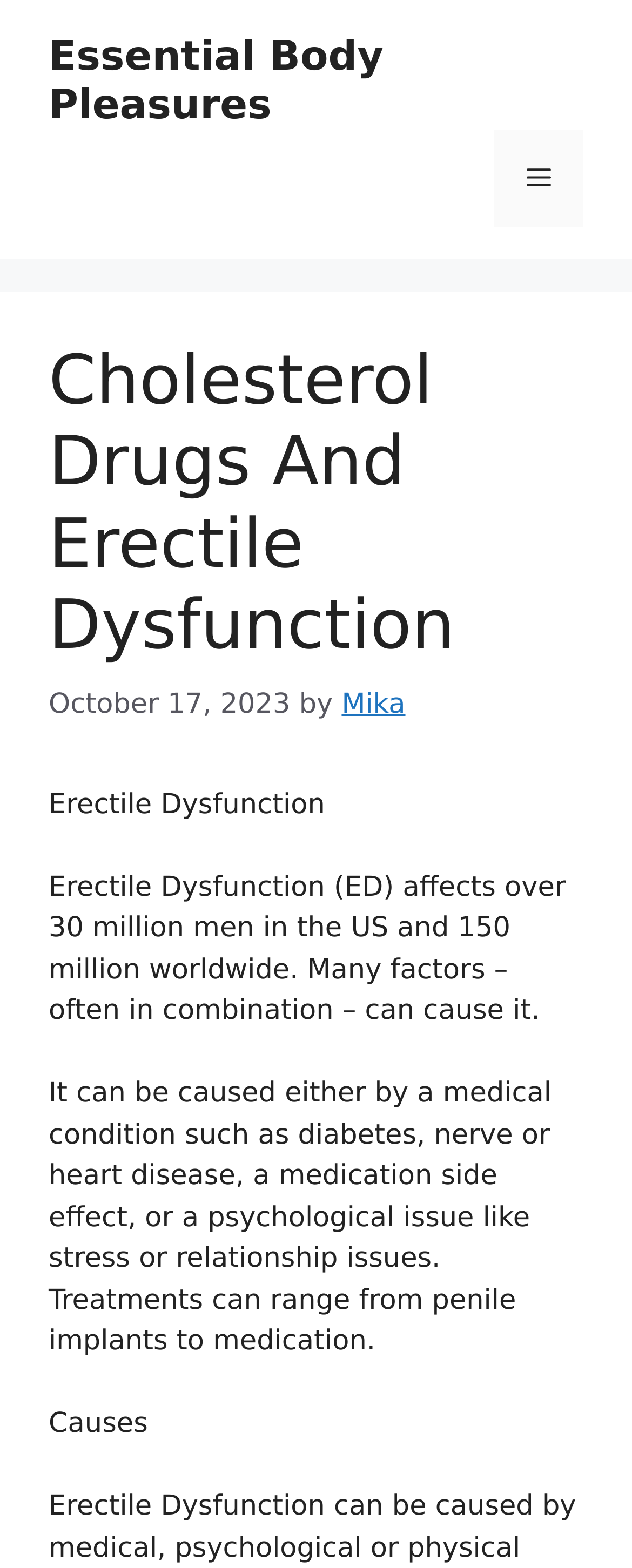Please provide a detailed answer to the question below based on the screenshot: 
What is the author of the article?

The author's name is mentioned in the text as 'by Mika'.